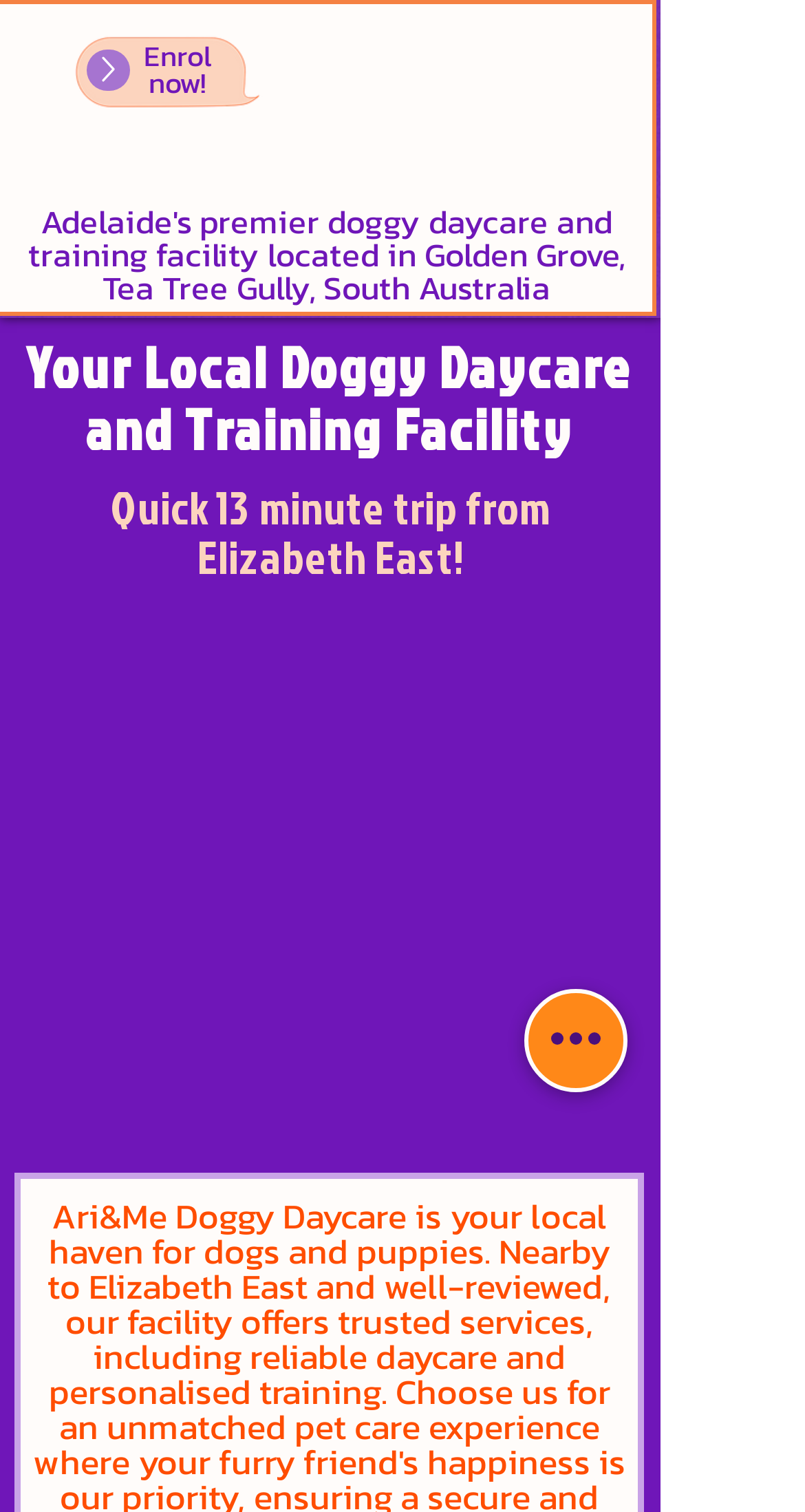Look at the image and write a detailed answer to the question: 
What is the location of Ari&Me?

The webpage mentions 'Quick 13 minute trip from Elizabeth East!' which implies that Ari&Me is located near Elizabeth East. This information is also present in the meta description.